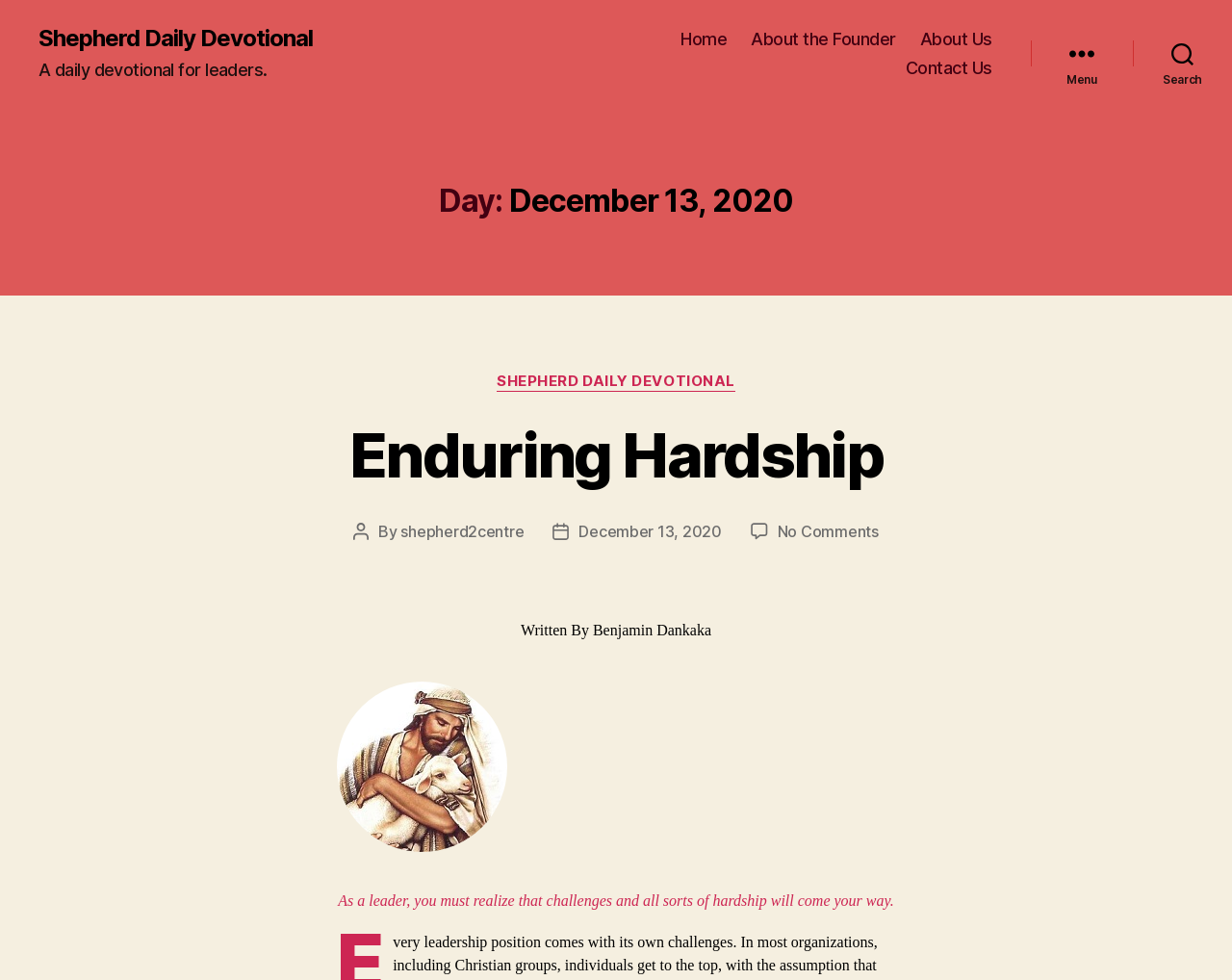Determine the bounding box coordinates of the element that should be clicked to execute the following command: "view about us".

[0.747, 0.029, 0.805, 0.051]